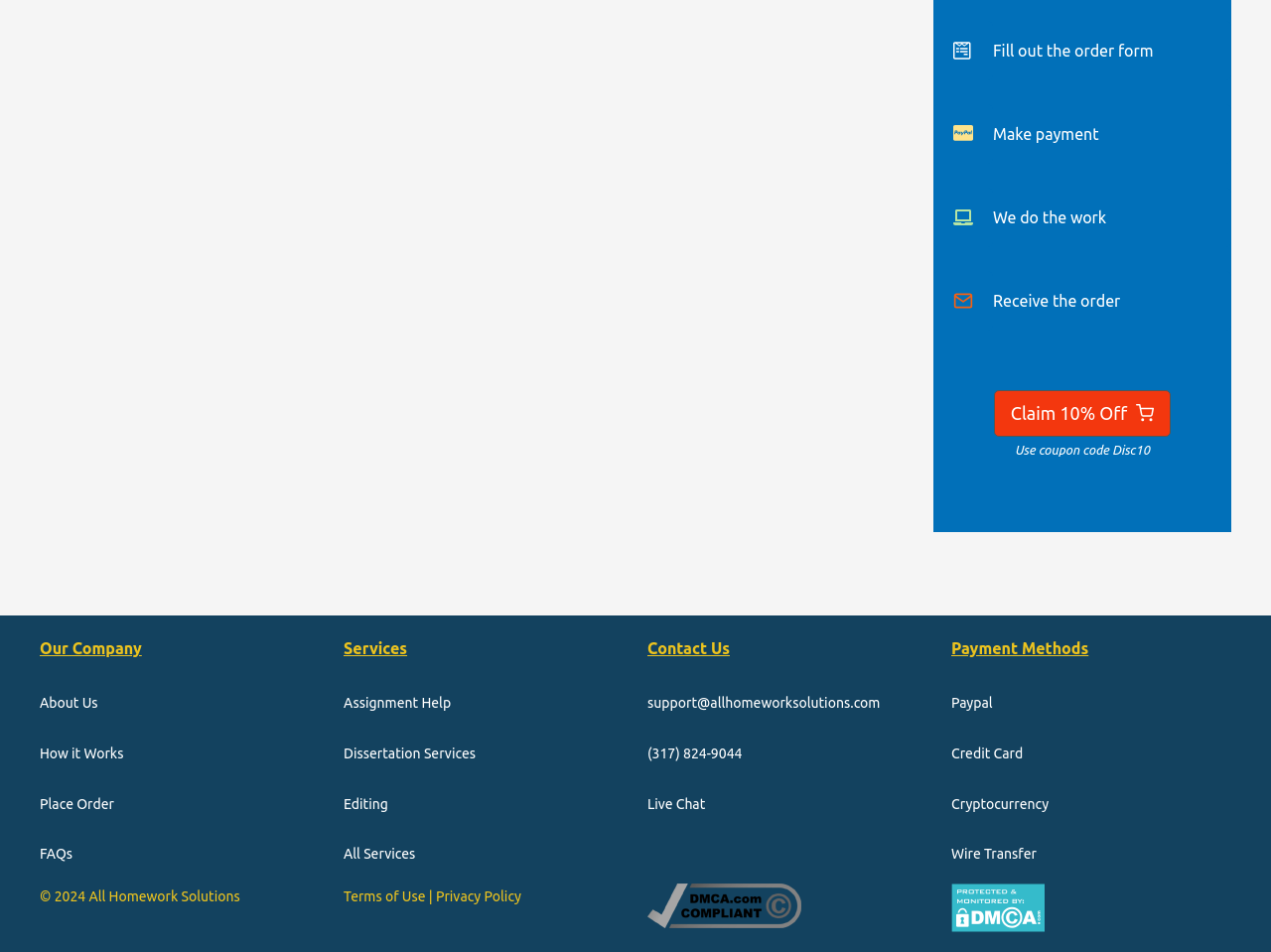What is the company's copyright year?
Look at the screenshot and give a one-word or phrase answer.

2024